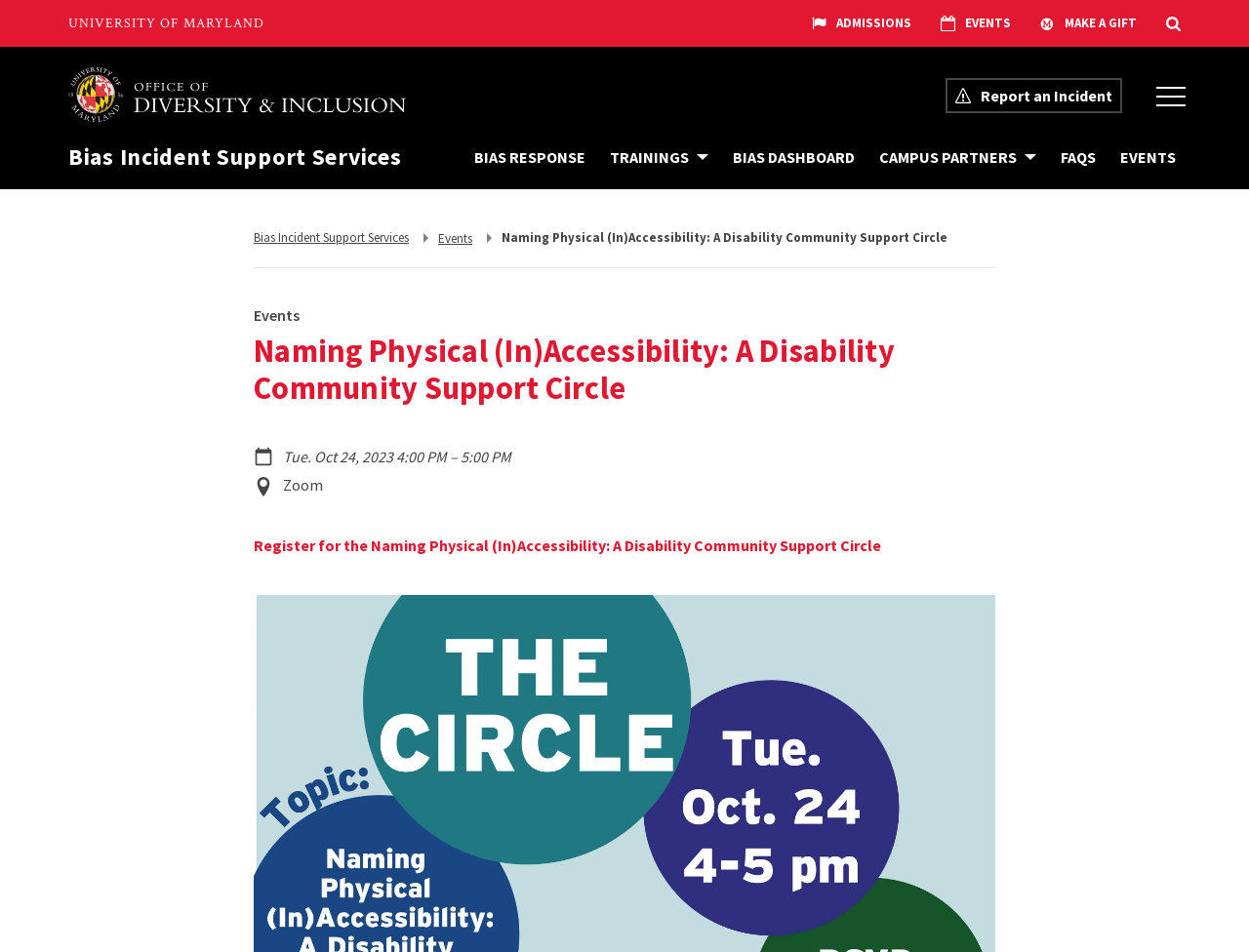Please identify the bounding box coordinates of the region to click in order to complete the given instruction: "Go to the Office of Diversity and Inclusion page". The coordinates should be four float numbers between 0 and 1, i.e., [left, top, right, bottom].

[0.055, 0.071, 0.325, 0.13]